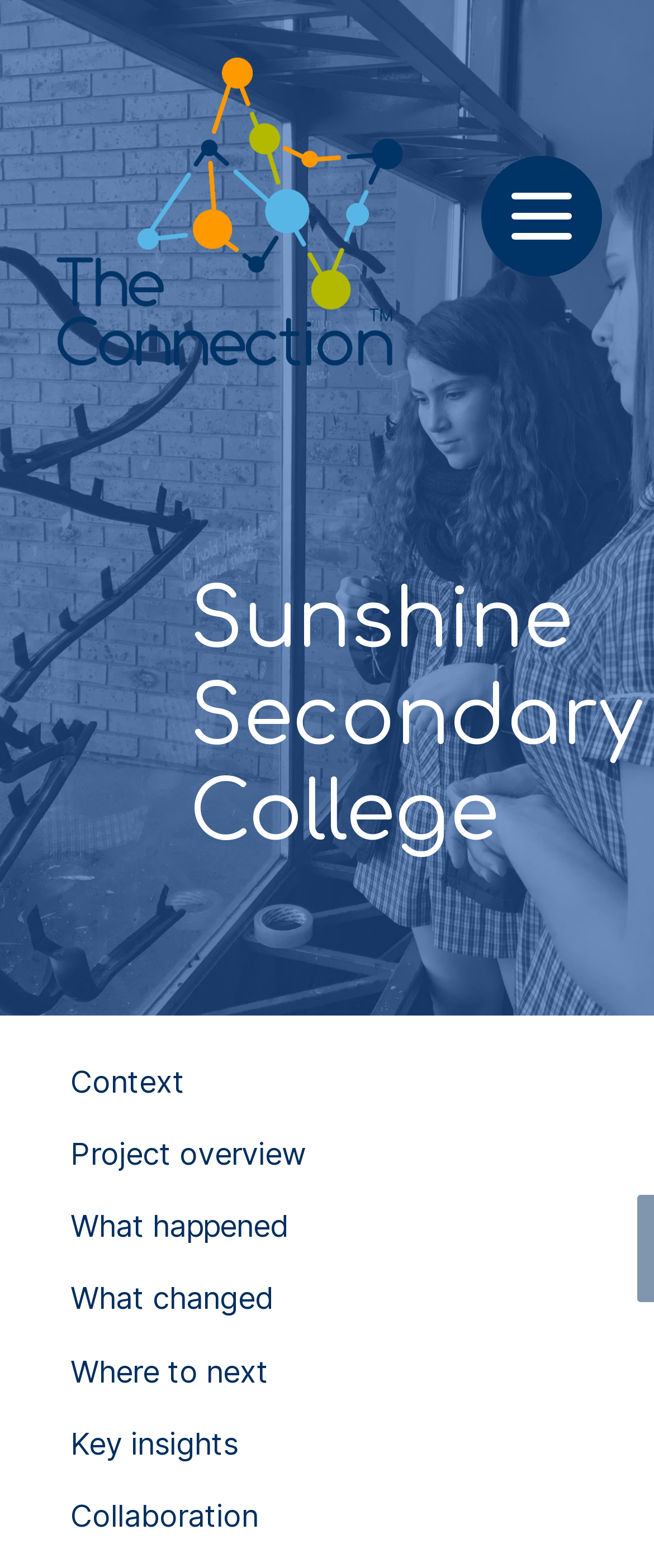What is the name of the college?
With the help of the image, please provide a detailed response to the question.

The name of the college can be found in the heading element, which is 'Sunshine Secondary College'.